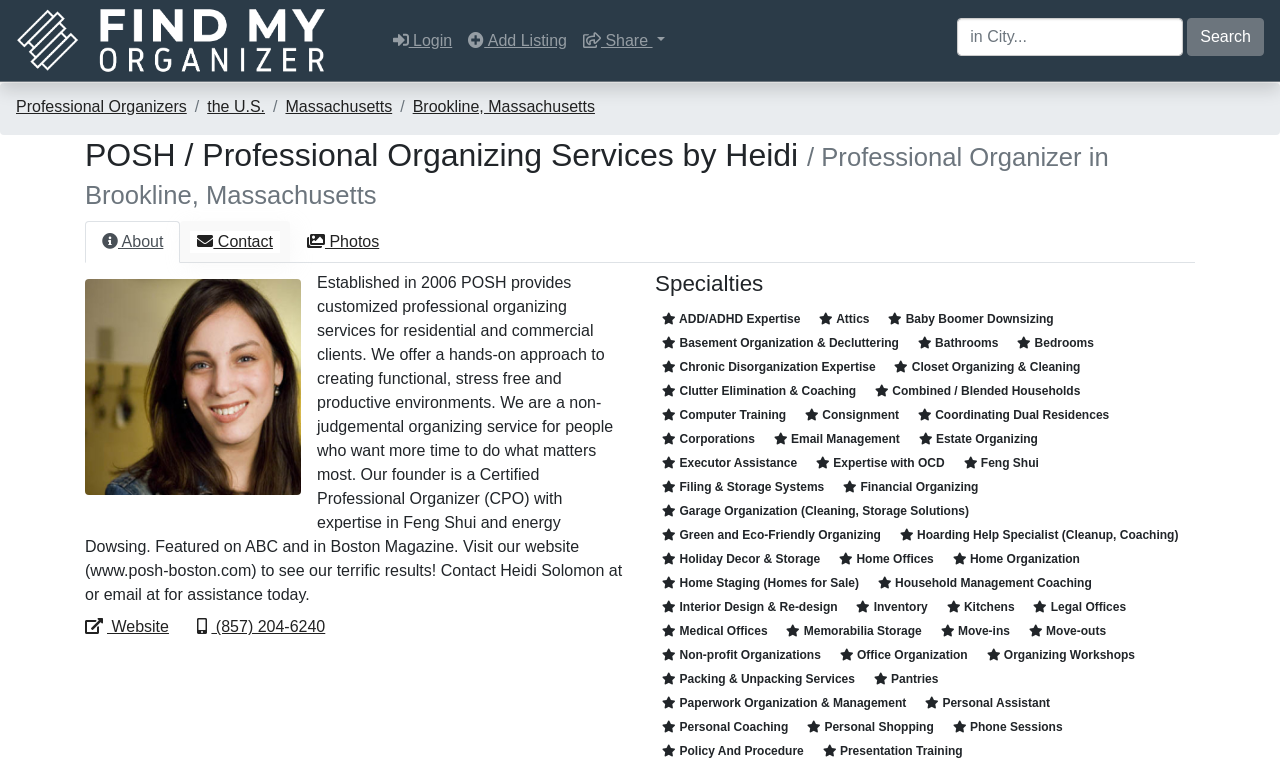Locate the bounding box for the described UI element: "(857) 204-6240". Ensure the coordinates are four float numbers between 0 and 1, formatted as [left, top, right, bottom].

[0.154, 0.811, 0.254, 0.833]